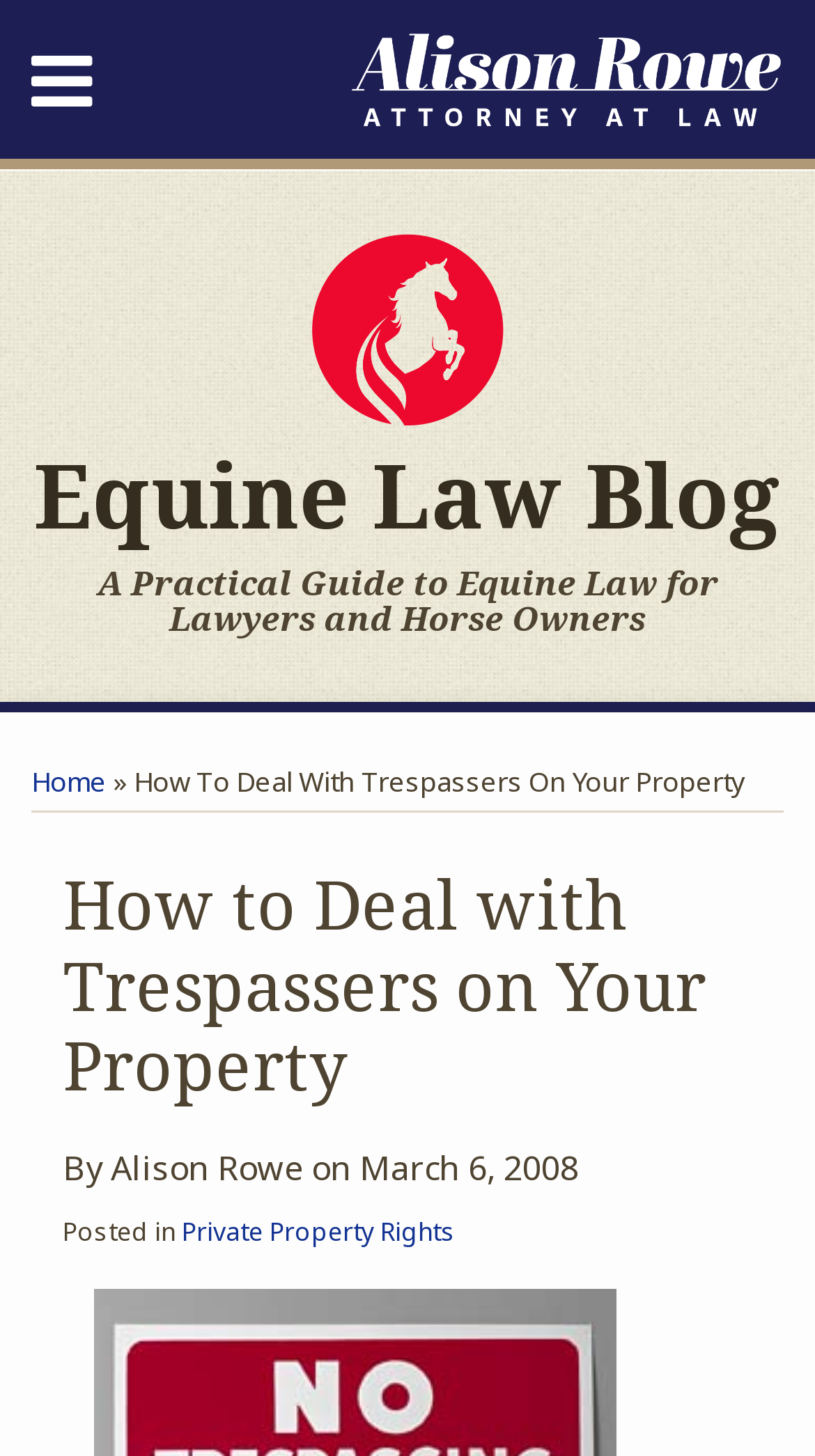Specify the bounding box coordinates of the area that needs to be clicked to achieve the following instruction: "Click the 'Menu' button".

[0.038, 0.032, 0.938, 0.08]